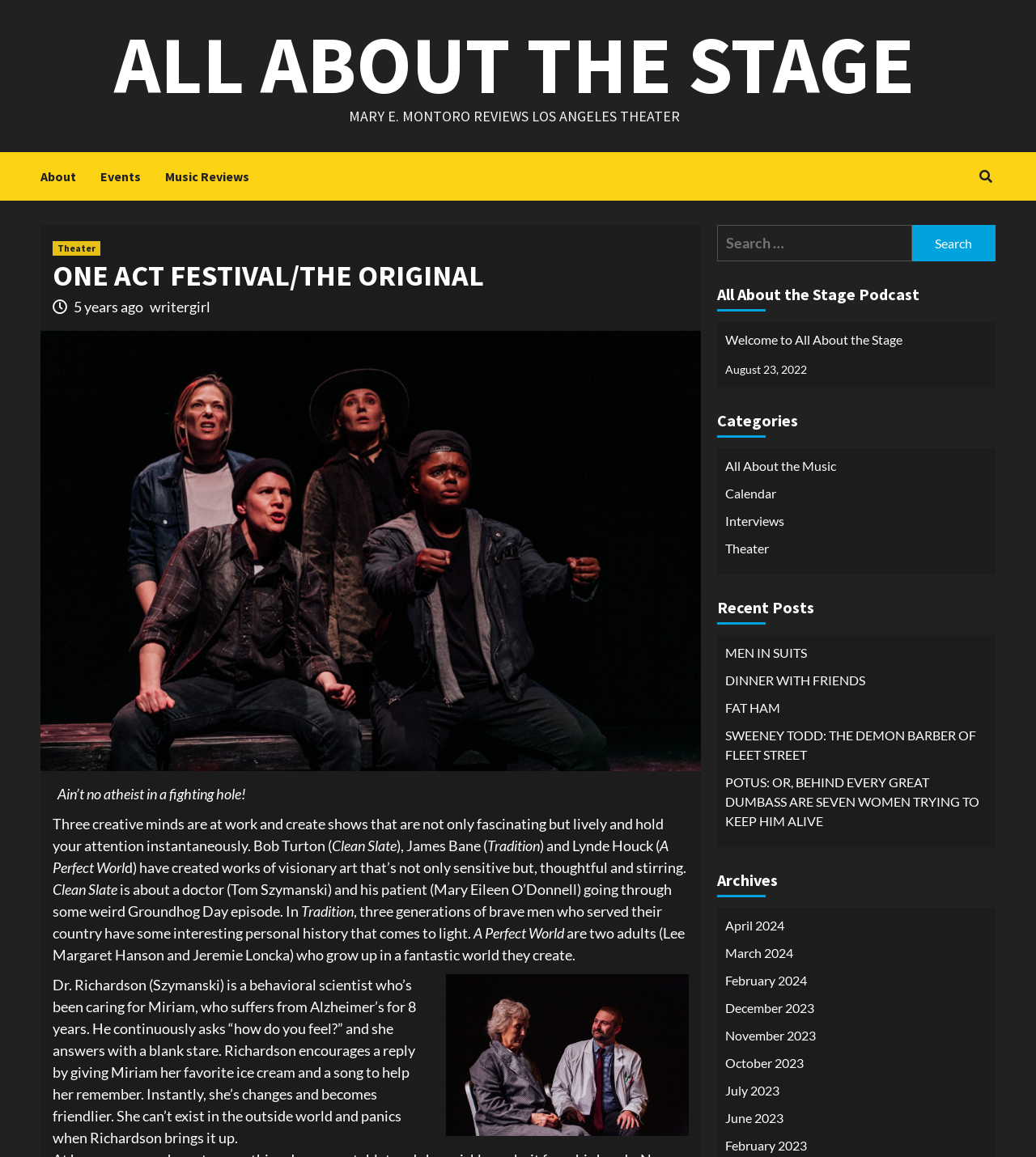Please give the bounding box coordinates of the area that should be clicked to fulfill the following instruction: "Read the 'MEN IN SUITS' post". The coordinates should be in the format of four float numbers from 0 to 1, i.e., [left, top, right, bottom].

[0.7, 0.556, 0.953, 0.58]